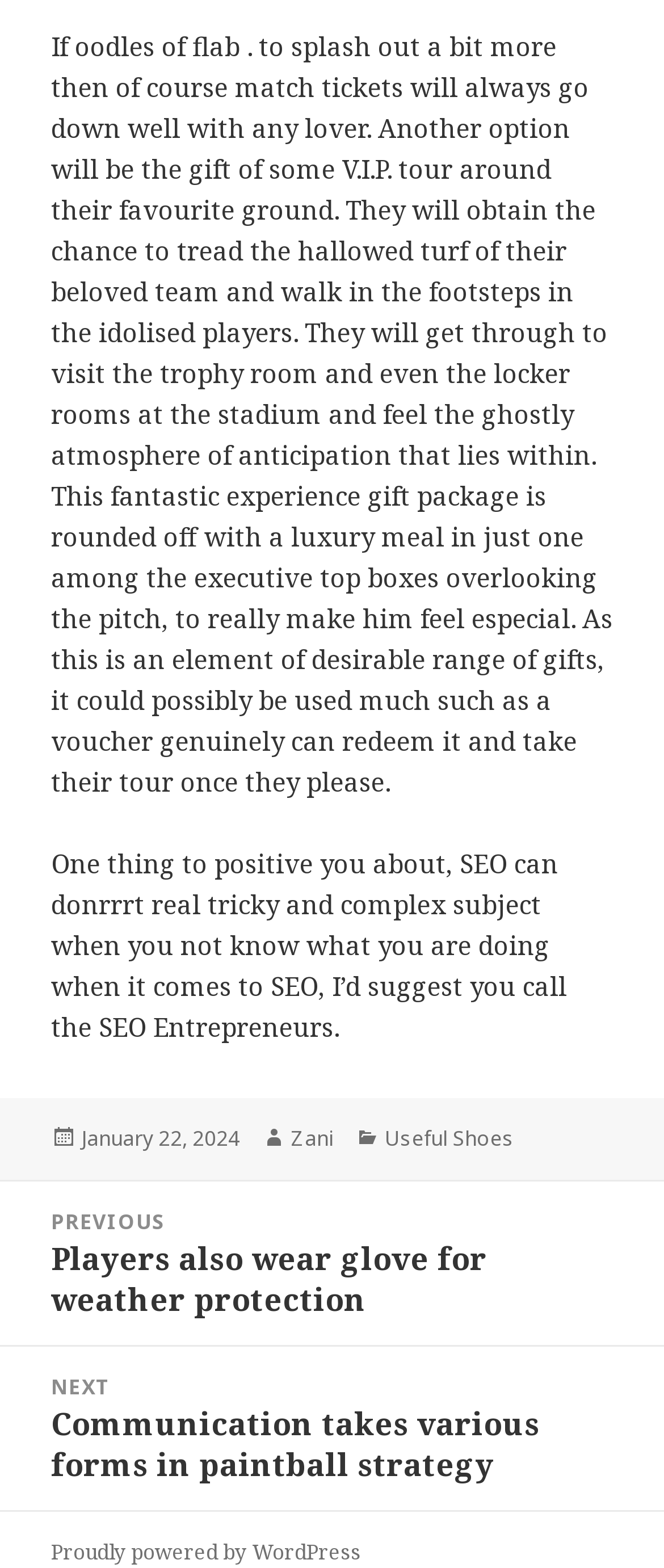Please answer the following question as detailed as possible based on the image: 
What is the category of the latest article?

In the footer section, there is a link labeled 'Categories' with the text 'Useful Shoes', which suggests that the latest article belongs to this category.